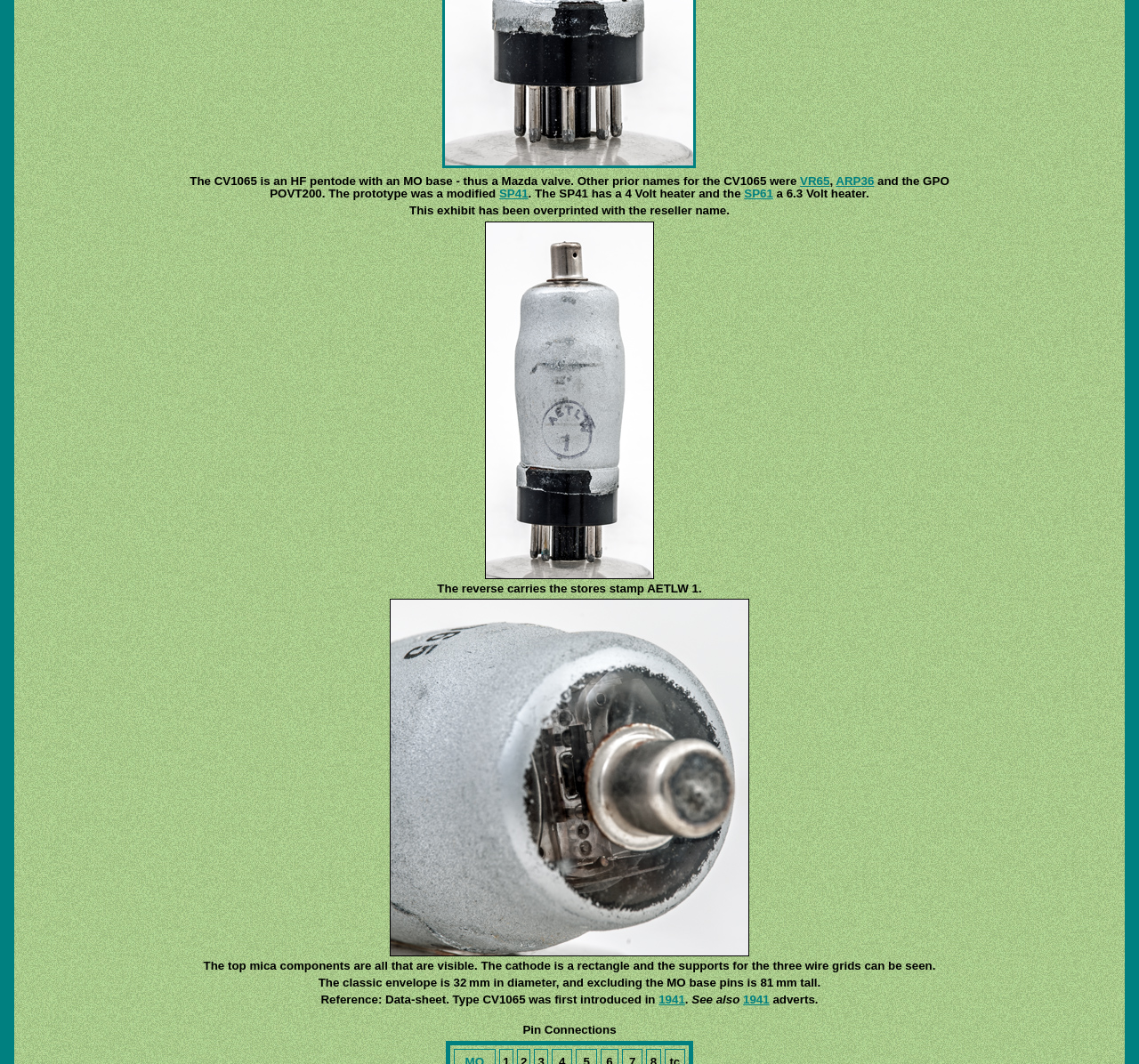Please find the bounding box coordinates (top-left x, top-left y, bottom-right x, bottom-right y) in the screenshot for the UI element described as follows: Know Us

None